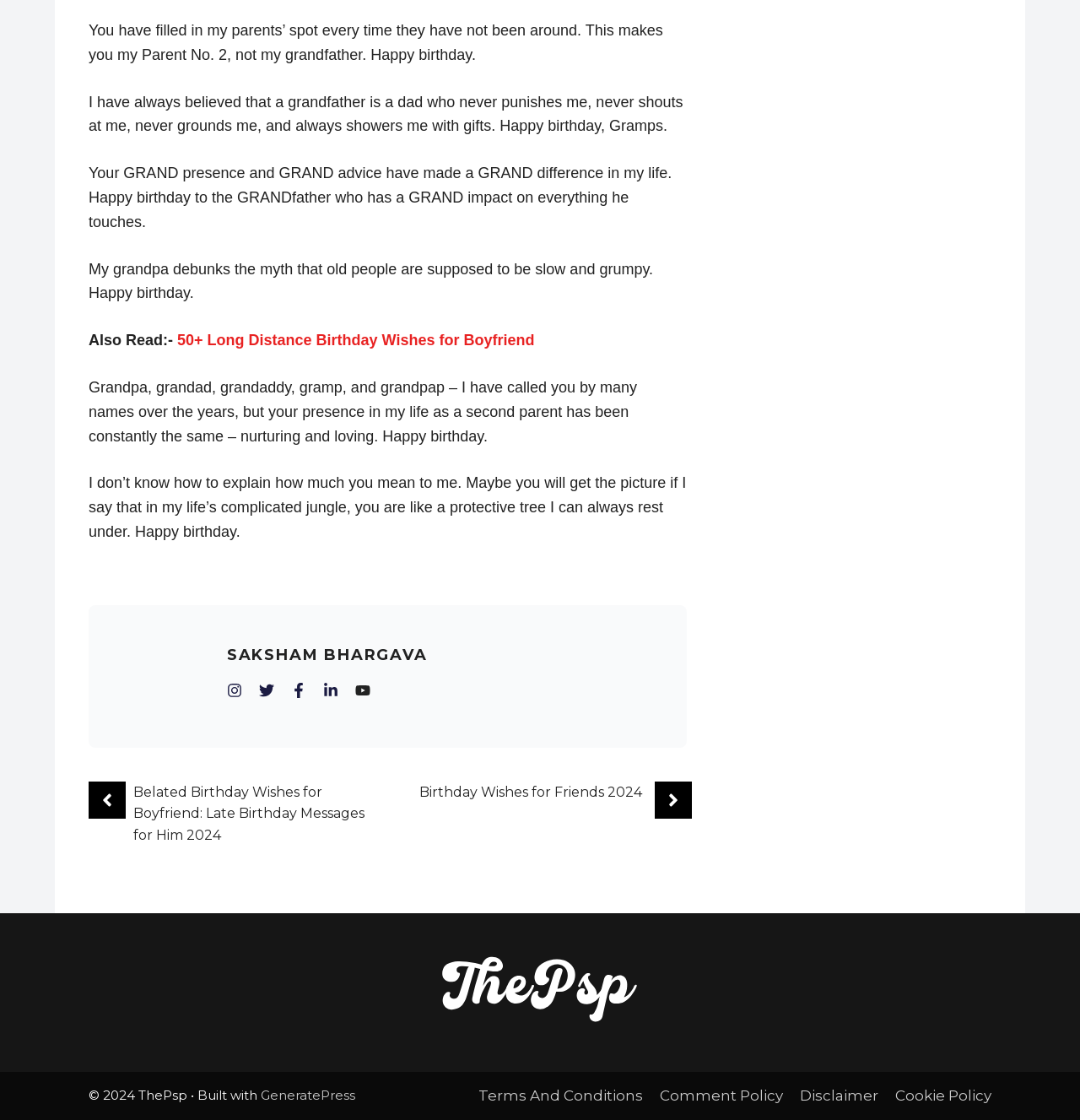Please identify the bounding box coordinates of the element's region that I should click in order to complete the following instruction: "View the author's photo". The bounding box coordinates consist of four float numbers between 0 and 1, i.e., [left, top, right, bottom].

[0.105, 0.563, 0.187, 0.641]